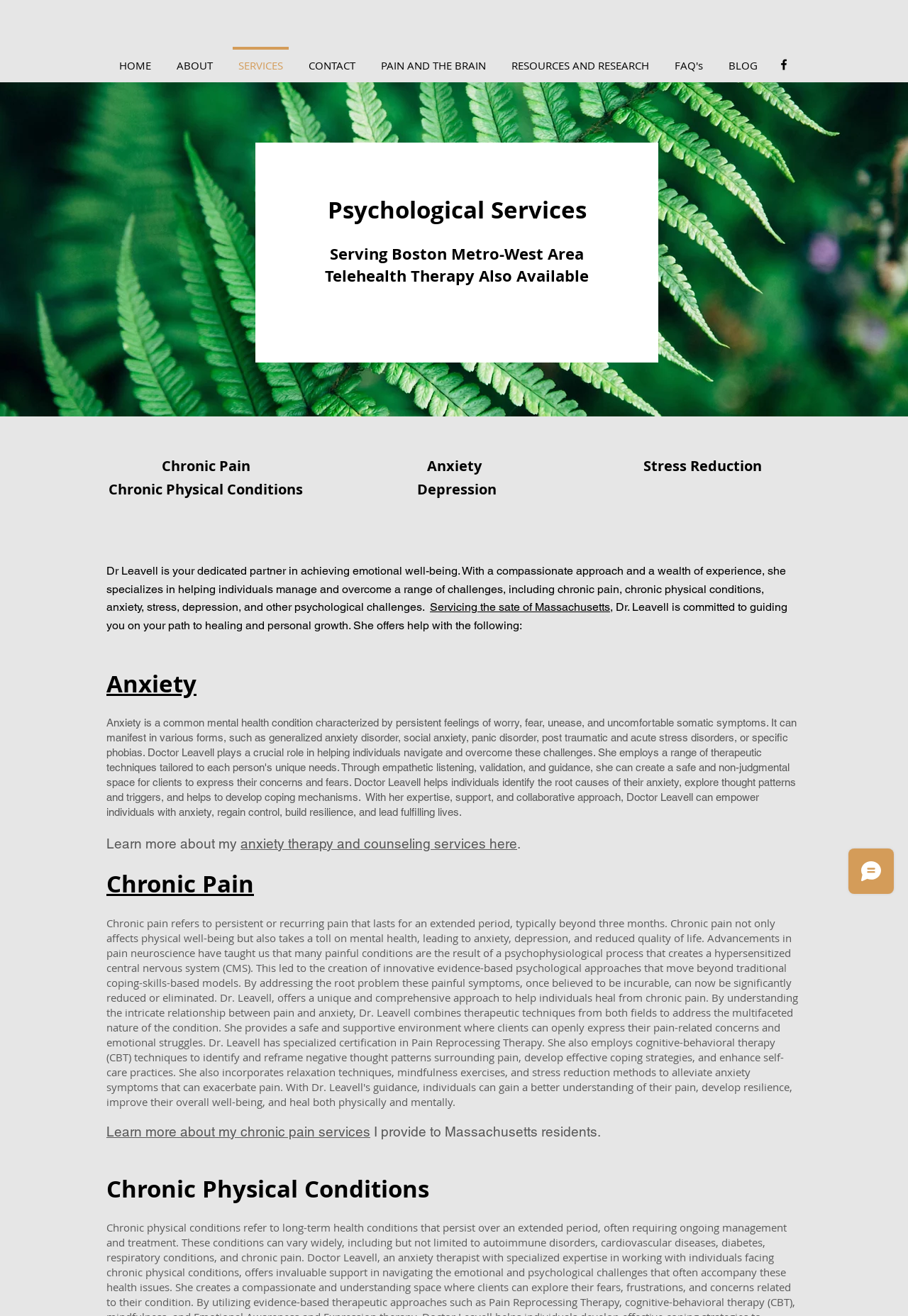Based on the element description: "RESOURCES AND RESEARCH", identify the UI element and provide its bounding box coordinates. Use four float numbers between 0 and 1, [left, top, right, bottom].

[0.549, 0.036, 0.729, 0.054]